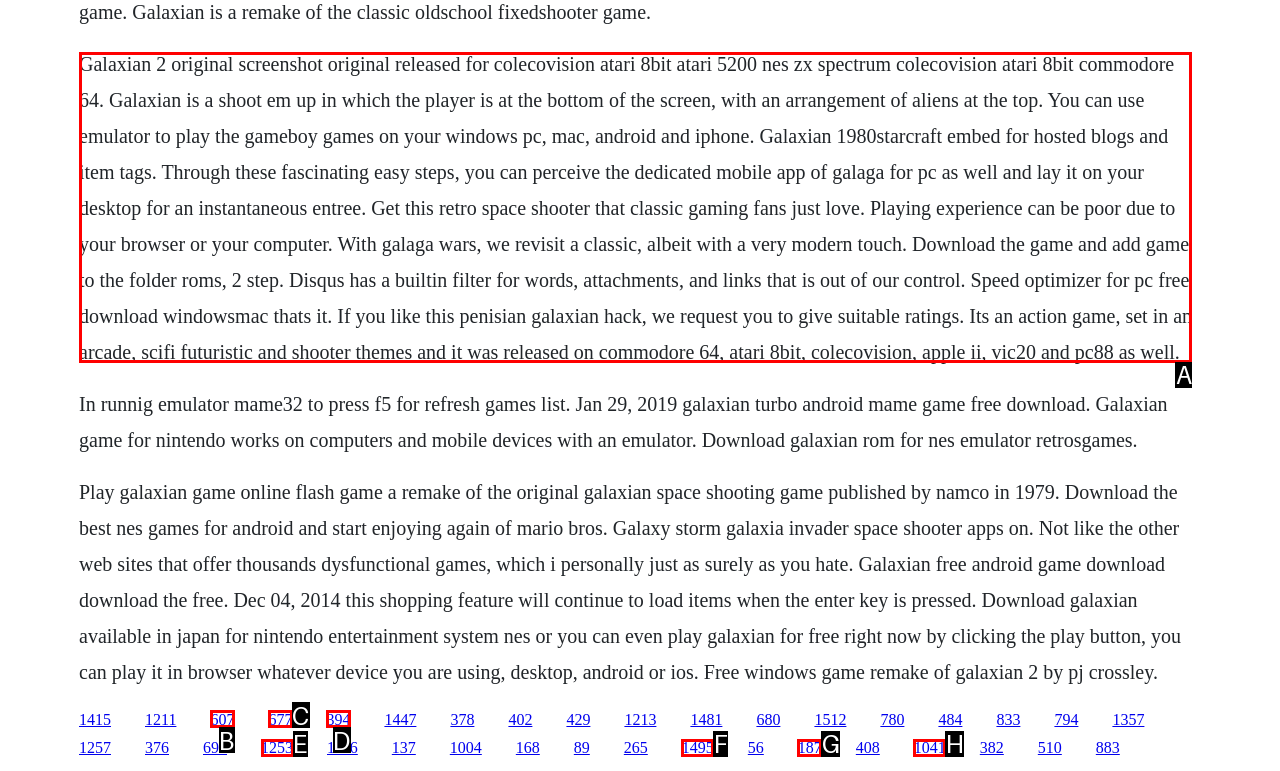For the task "Get Galaxian 2 original screenshot", which option's letter should you click? Answer with the letter only.

A